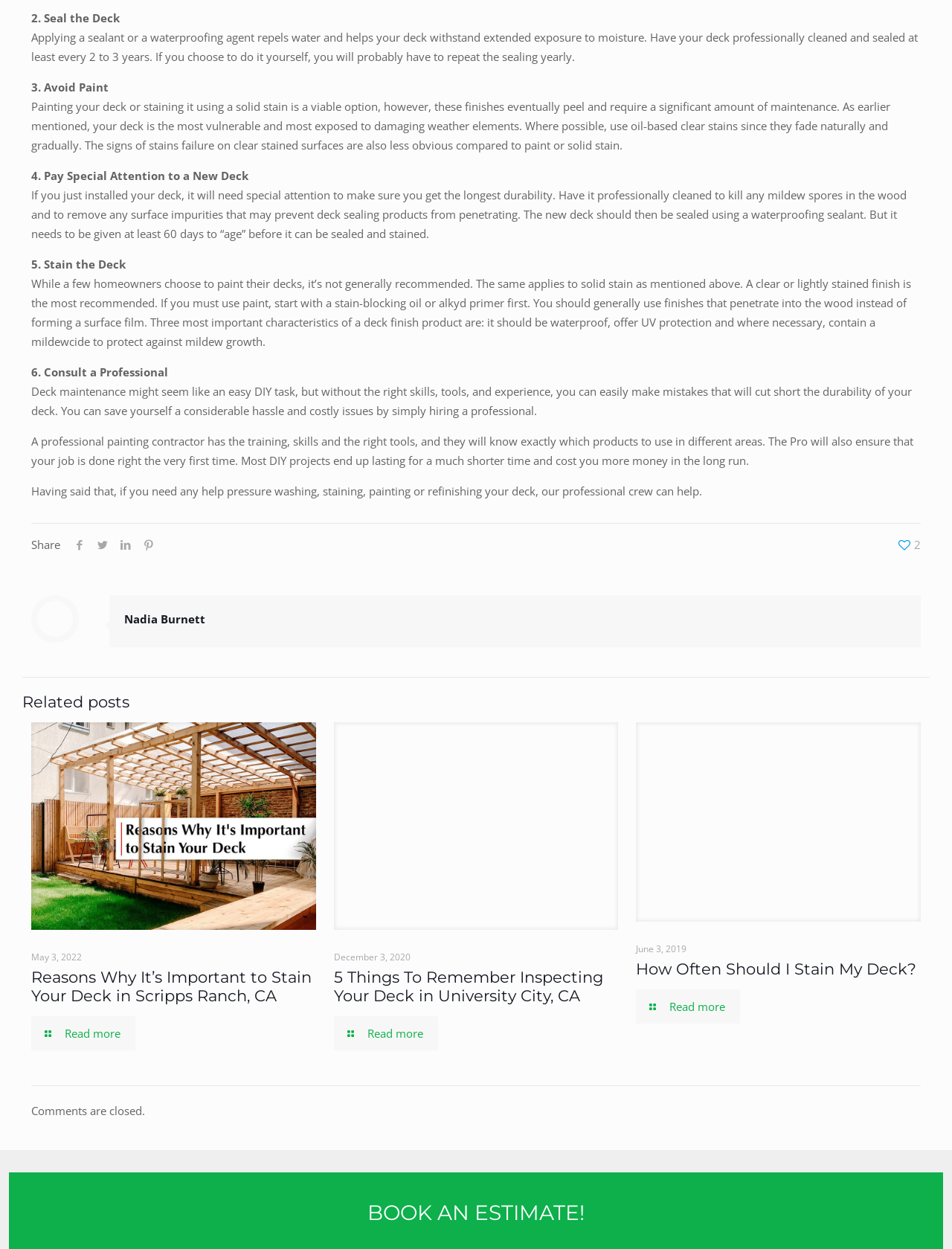Please identify the bounding box coordinates of the clickable element to fulfill the following instruction: "Read more about How Often Should I Stain My Deck?". The coordinates should be four float numbers between 0 and 1, i.e., [left, top, right, bottom].

[0.668, 0.792, 0.778, 0.819]